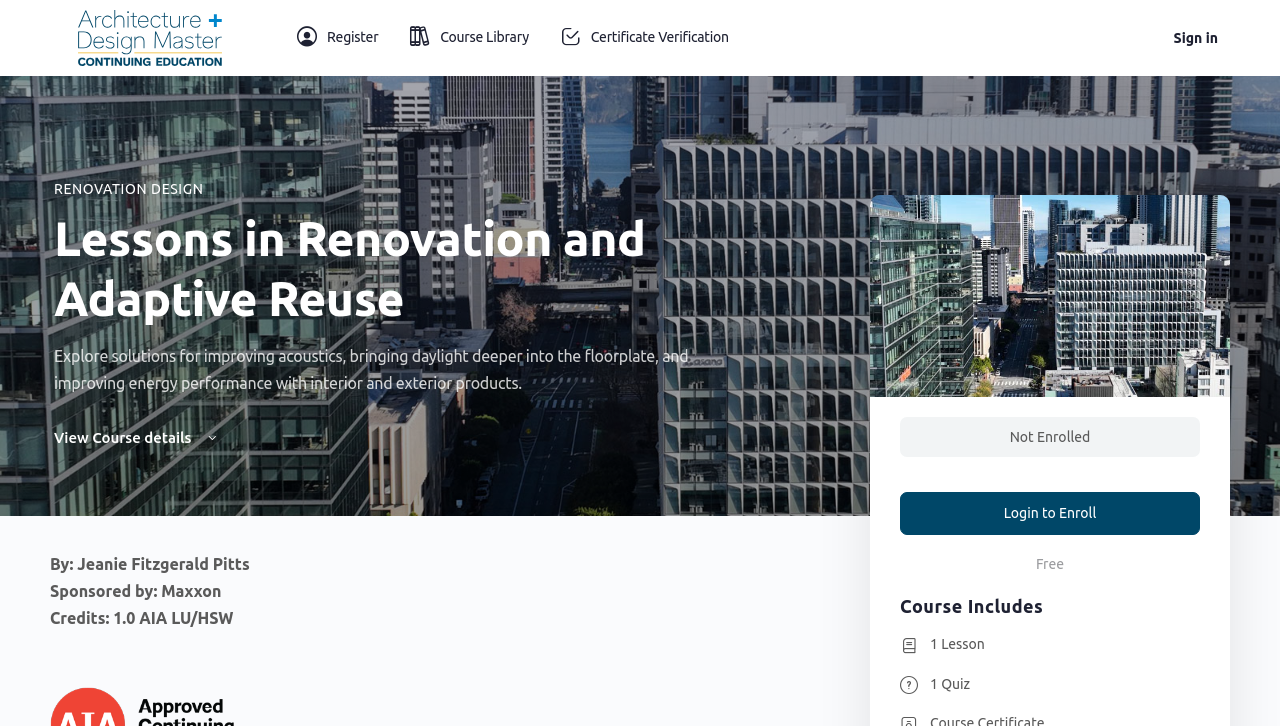What is the purpose of the 'View Course details' button?
Using the information from the image, provide a comprehensive answer to the question.

I inferred the purpose of the button by its text and location, which suggests that clicking it will provide more information about the course.